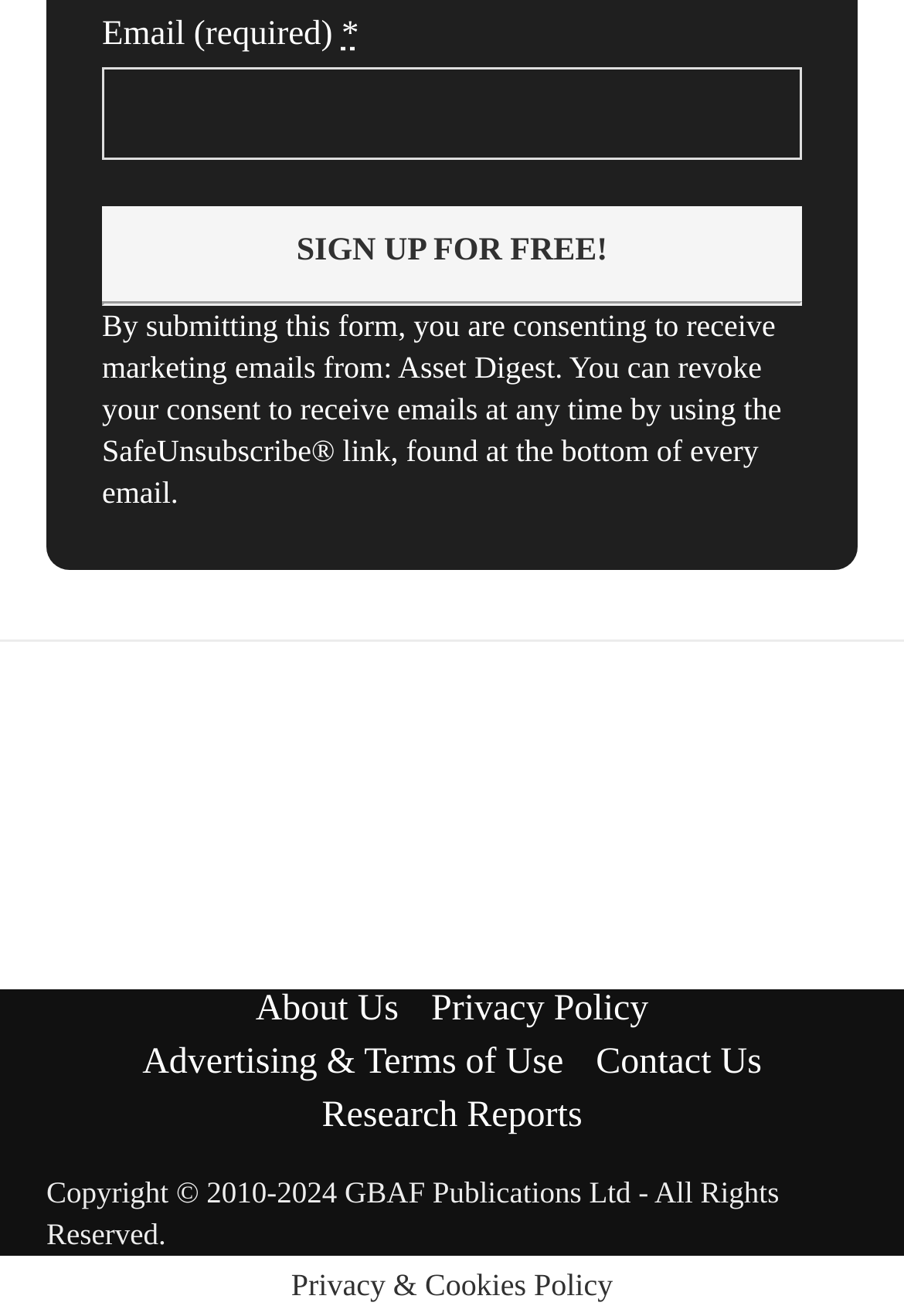What is the label of the first text box?
Based on the image, provide a one-word or brief-phrase response.

Email (required)